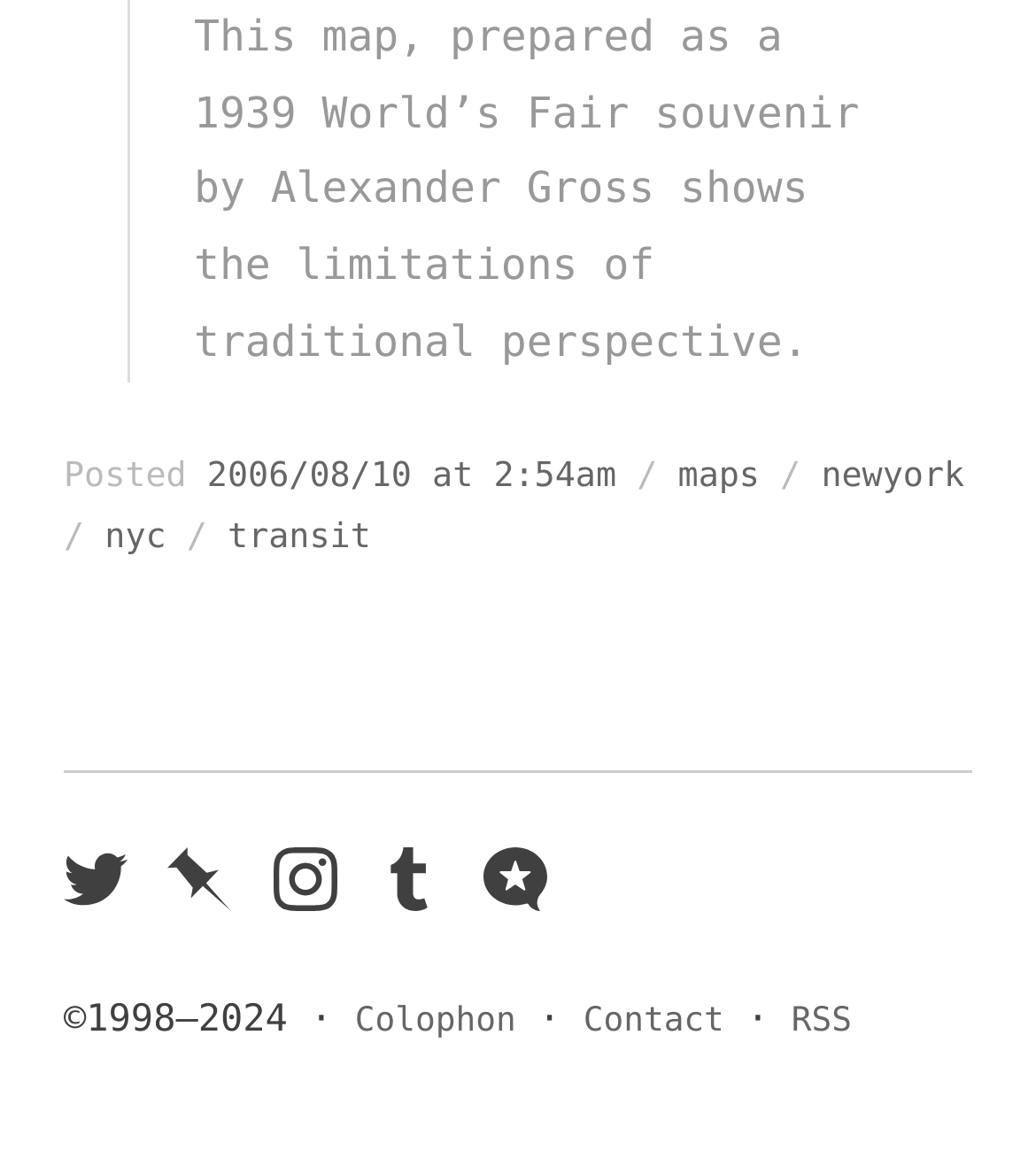Provide the bounding box coordinates of the HTML element this sentence describes: "2006/08/10 at 2:54am2018/07/23 at 11:08pm". The bounding box coordinates consist of four float numbers between 0 and 1, i.e., [left, top, right, bottom].

[0.2, 0.389, 0.595, 0.423]